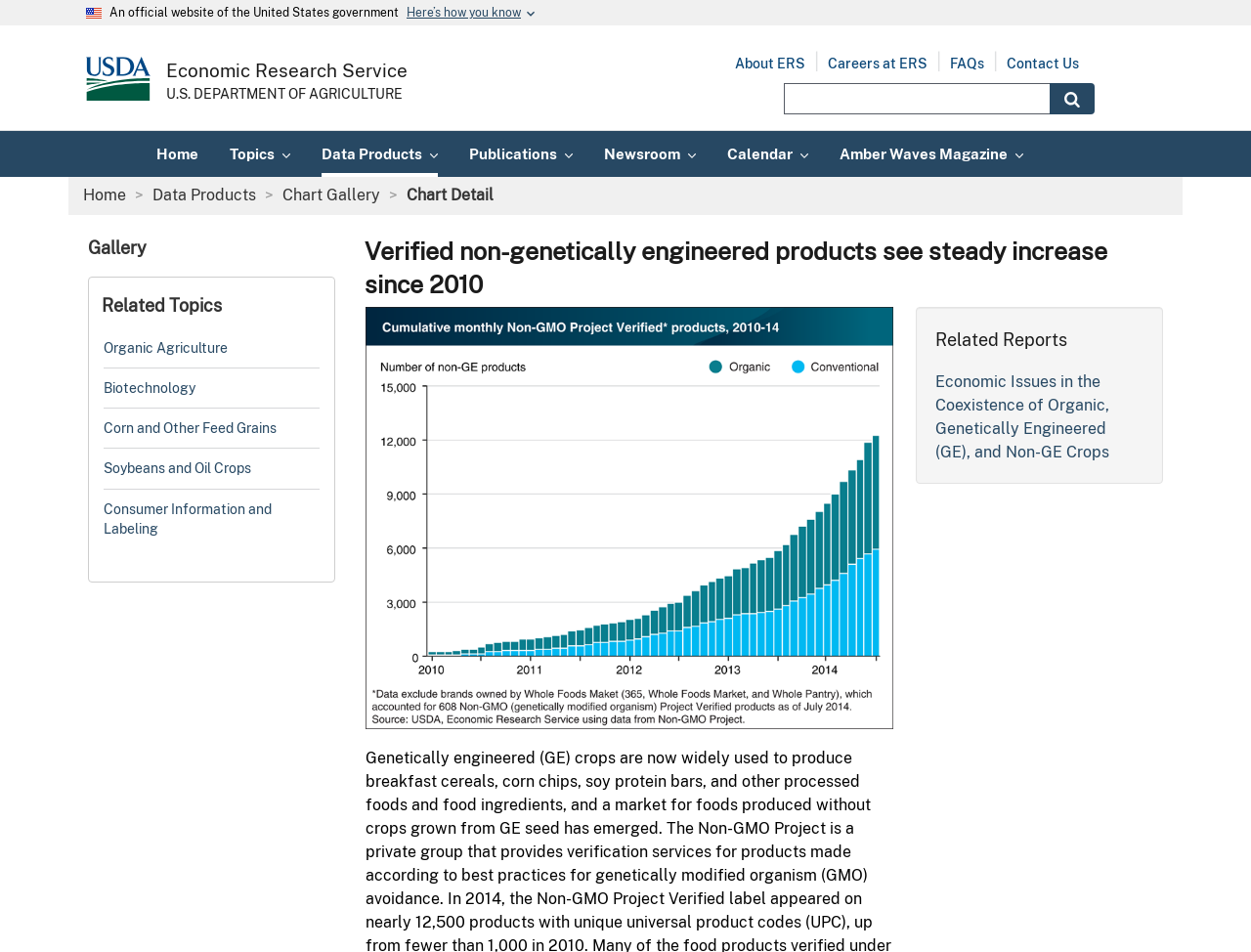Generate a thorough description of the webpage.

The webpage is an official government website of the United States Department of Agriculture, specifically the Economic Research Service (ERS) section. At the top, there is a U.S. flag image and a logo of the U.S. Department of Agriculture. Below the logo, there are links to the Economic Research Service, U.S. Department of Agriculture, and a navigation menu with buttons for Home, Topics, Data Products, Publications, Newsroom, Calendar, and Amber Waves Magazine.

On the left side, there is a search bar with a search button. Below the search bar, there are links to About ERS, Careers at ERS, FAQs, and Contact Us. On the right side, there are links to Home, Data Products, and Chart Gallery, with the current page being Chart Detail.

The main content of the page is a chart detail section, which displays a bar chart showing the cumulative monthly Non-GMO project verified products from 2010 to 2014. Above the chart, there is a heading that reads "Verified non-genetically engineered products see steady increase since 2010." Below the chart, there is a section titled "Related Reports" with a link to a report on economic issues in the coexistence of organic, genetically engineered, and non-GE crops.

On the right side of the chart, there is a section titled "Related Topics" with links to Organic Agriculture, Biotechnology, Corn and Other Feed Grains, Soybeans and Oil Crops, and Consumer Information and Labeling.